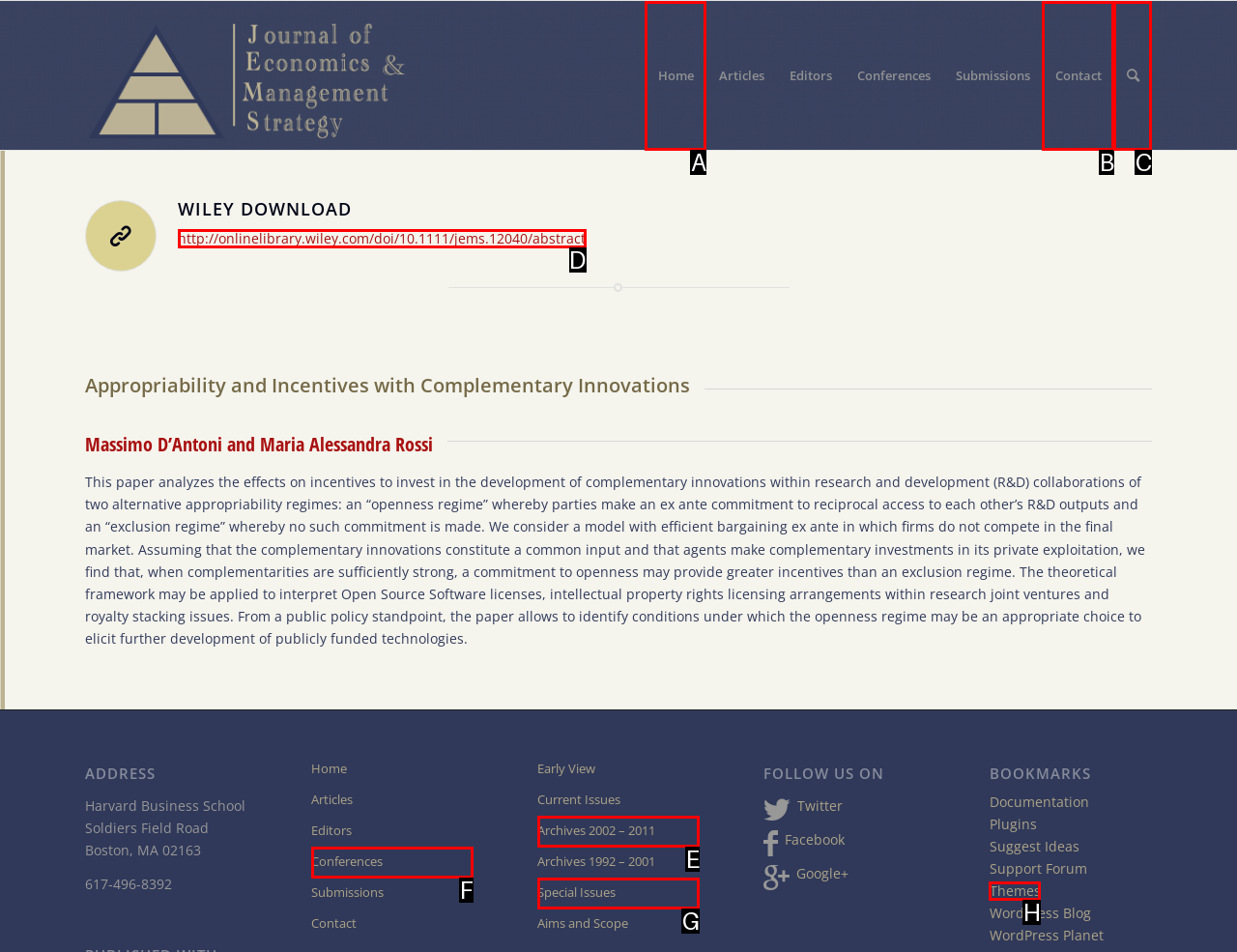Tell me which one HTML element best matches the description: Themes Answer with the option's letter from the given choices directly.

H